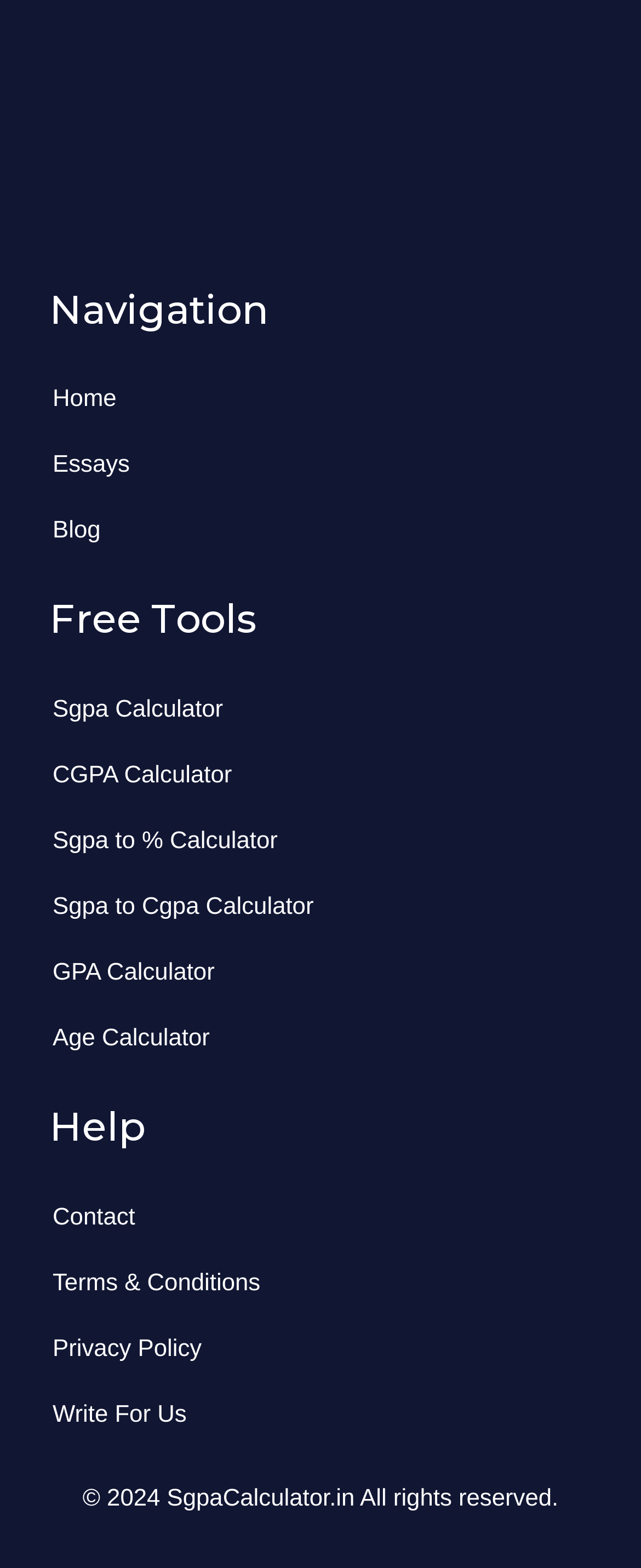How many help links are there?
Please provide a comprehensive answer to the question based on the webpage screenshot.

I counted the number of links under the 'Help' heading, which are 'Contact', 'Terms & Conditions', 'Privacy Policy', and 'Write For Us', so there are 4 help links.